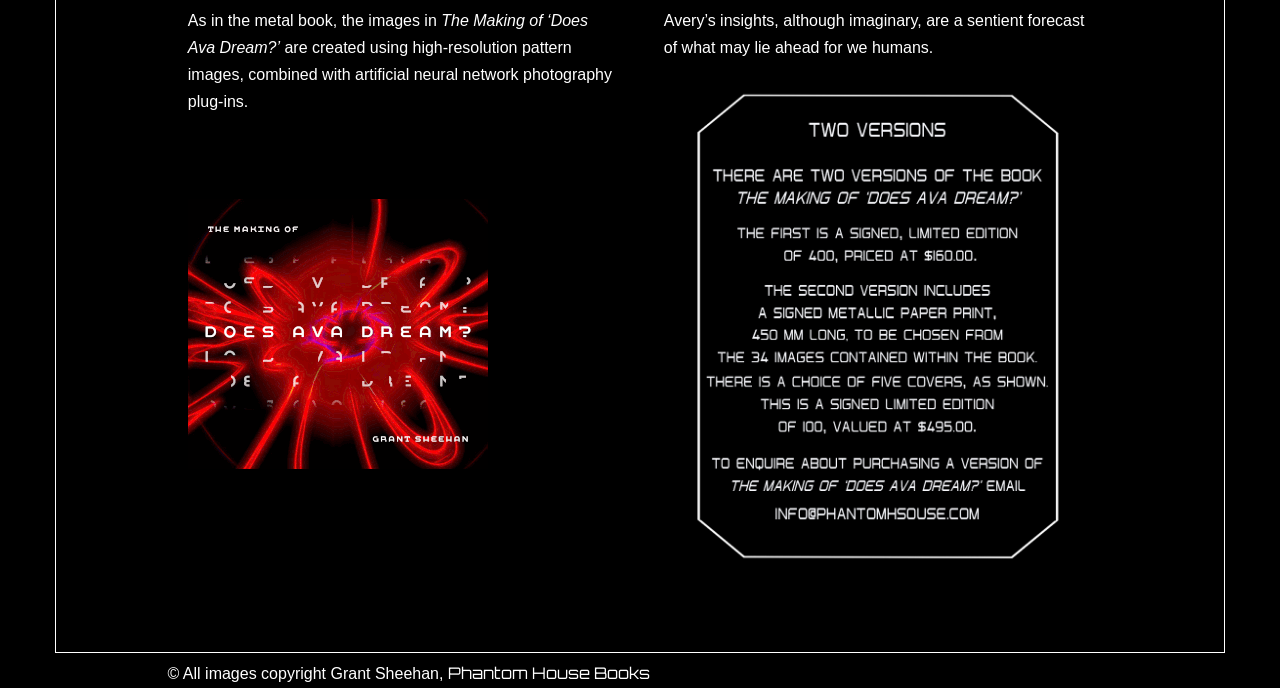What is the publisher of the book?
Provide a detailed answer to the question, using the image to inform your response.

The link element at the bottom of the page mentions 'Phantom House Books', which is likely the publisher of the book.